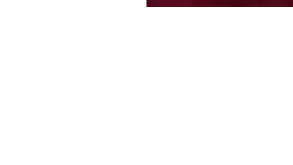What type of information does the image emphasize?
Look at the image and provide a short answer using one word or a phrase.

Political themes